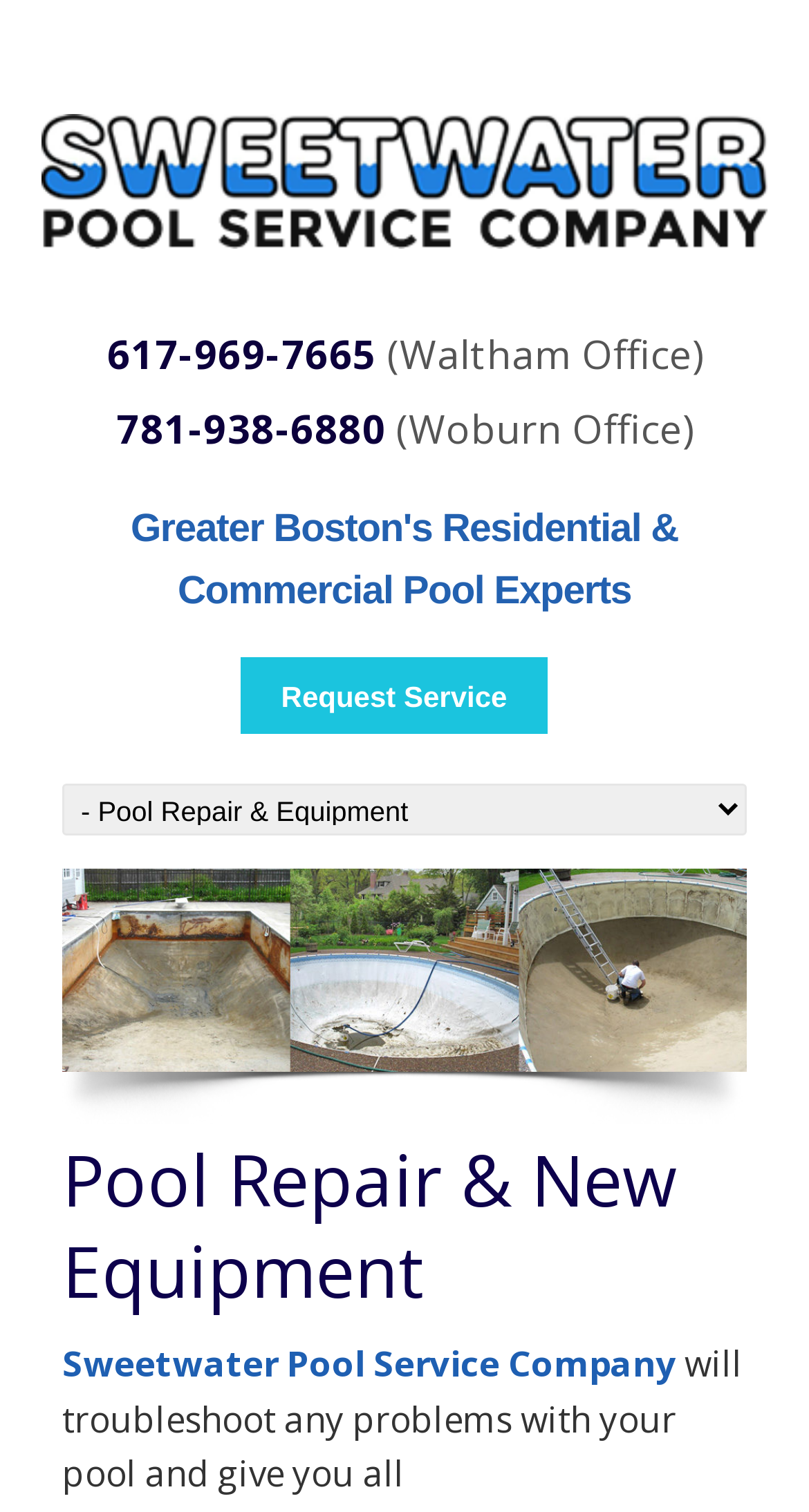Given the element description: "617-969-7665", predict the bounding box coordinates of the UI element it refers to, using four float numbers between 0 and 1, i.e., [left, top, right, bottom].

[0.132, 0.216, 0.465, 0.252]